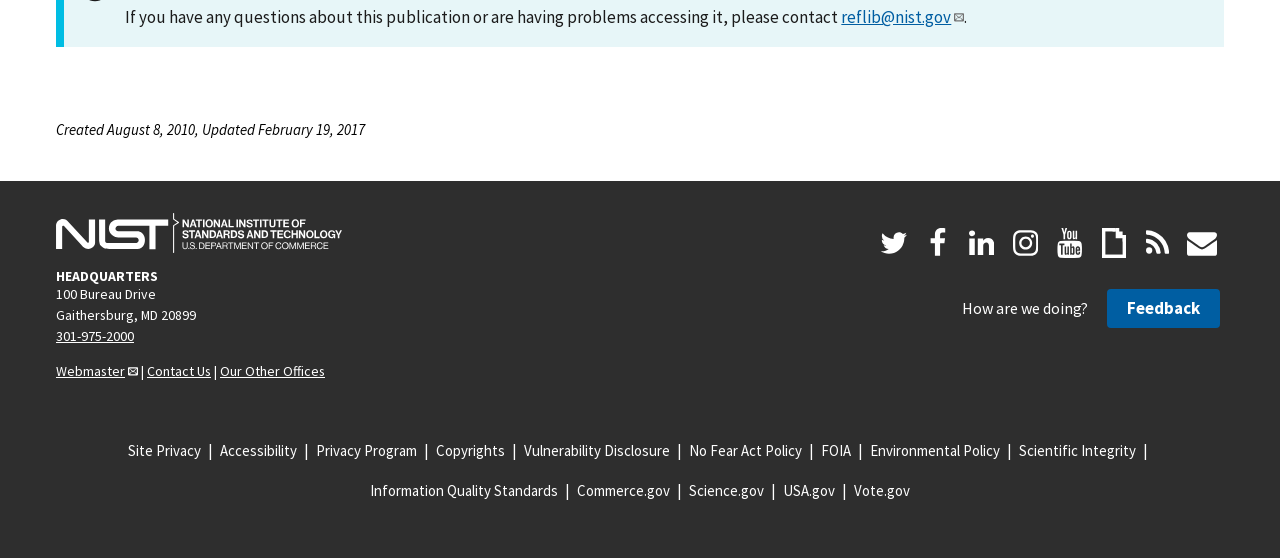Determine the bounding box for the described HTML element: "Instagram". Ensure the coordinates are four float numbers between 0 and 1 in the format [left, top, right, bottom].

[0.784, 0.396, 0.819, 0.475]